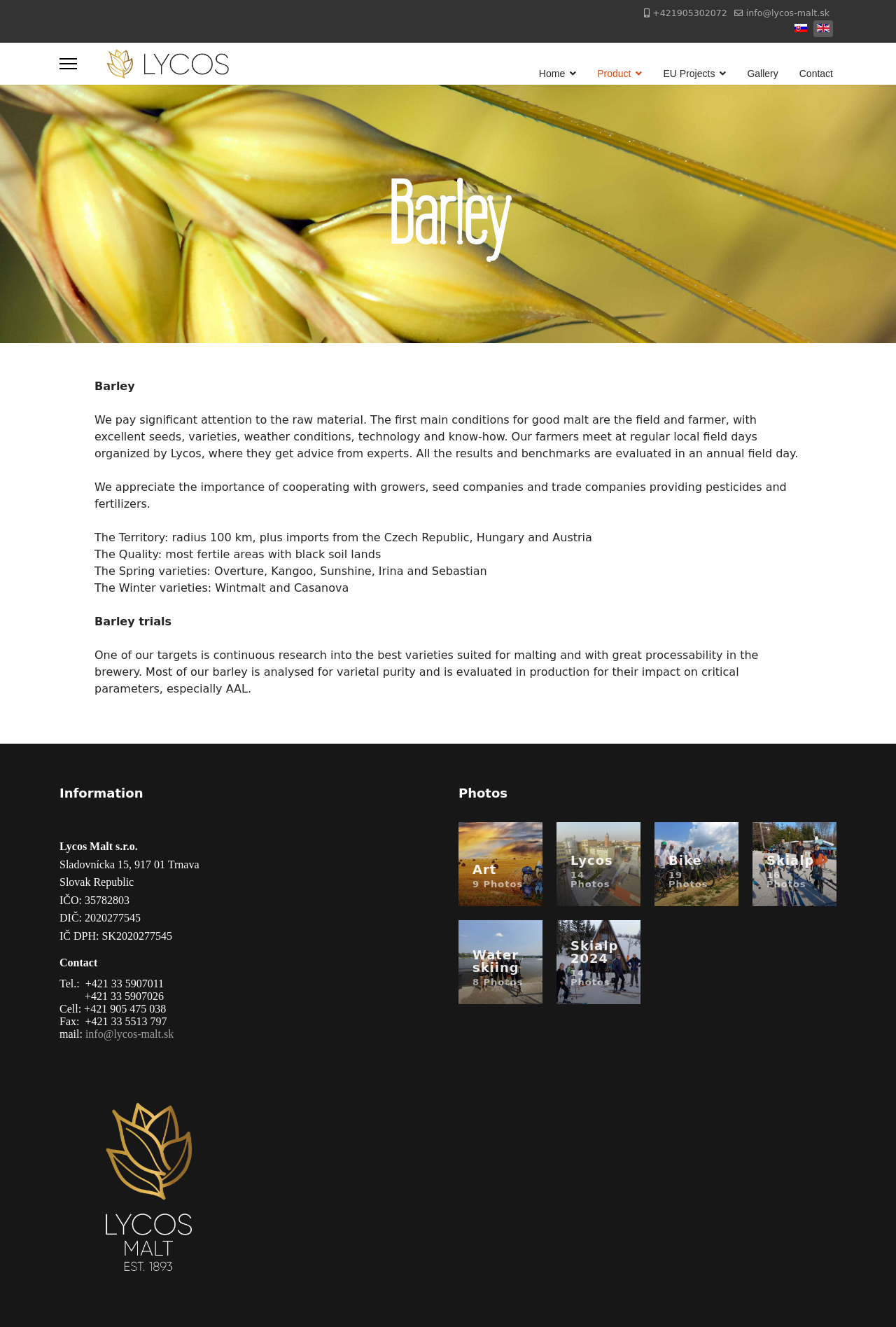Provide the bounding box coordinates of the UI element this sentence describes: "25. User Extensions Manager".

None